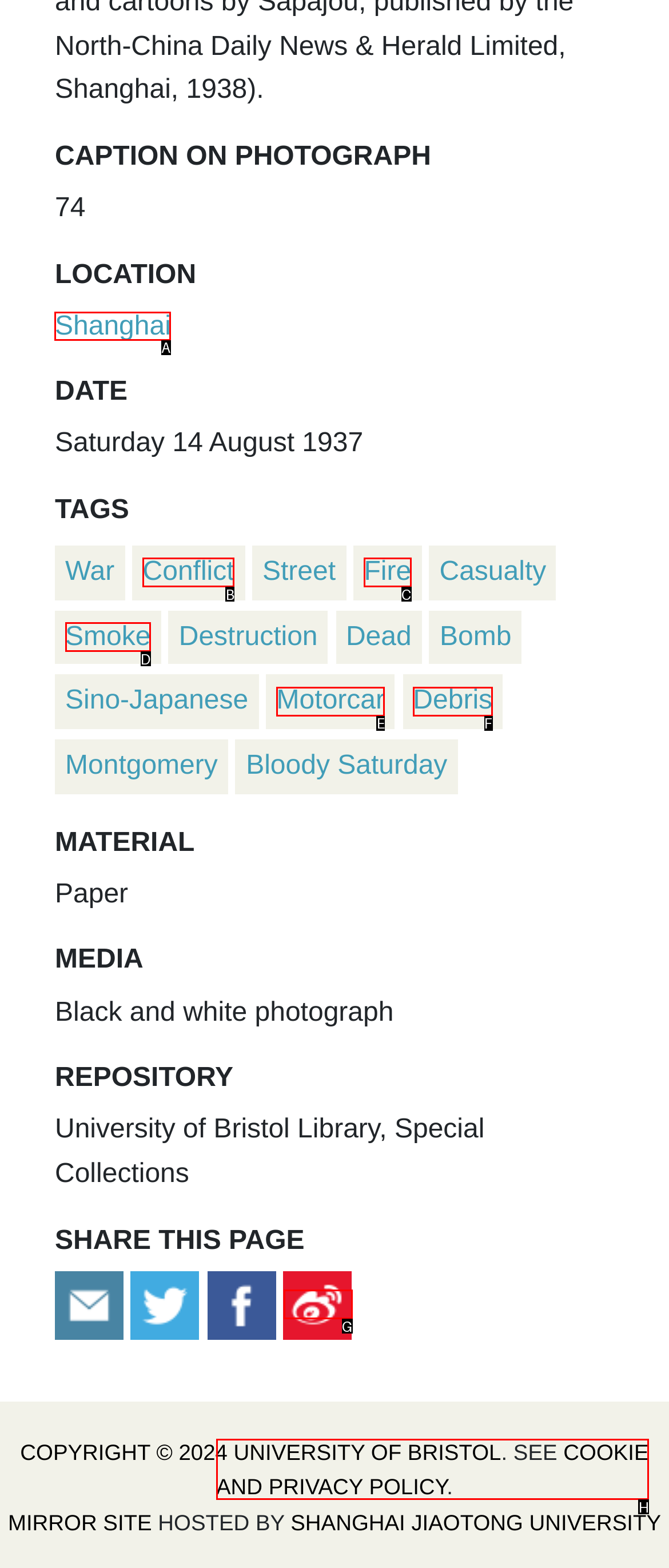Select the appropriate letter to fulfill the given instruction: Visit Shanghai
Provide the letter of the correct option directly.

A